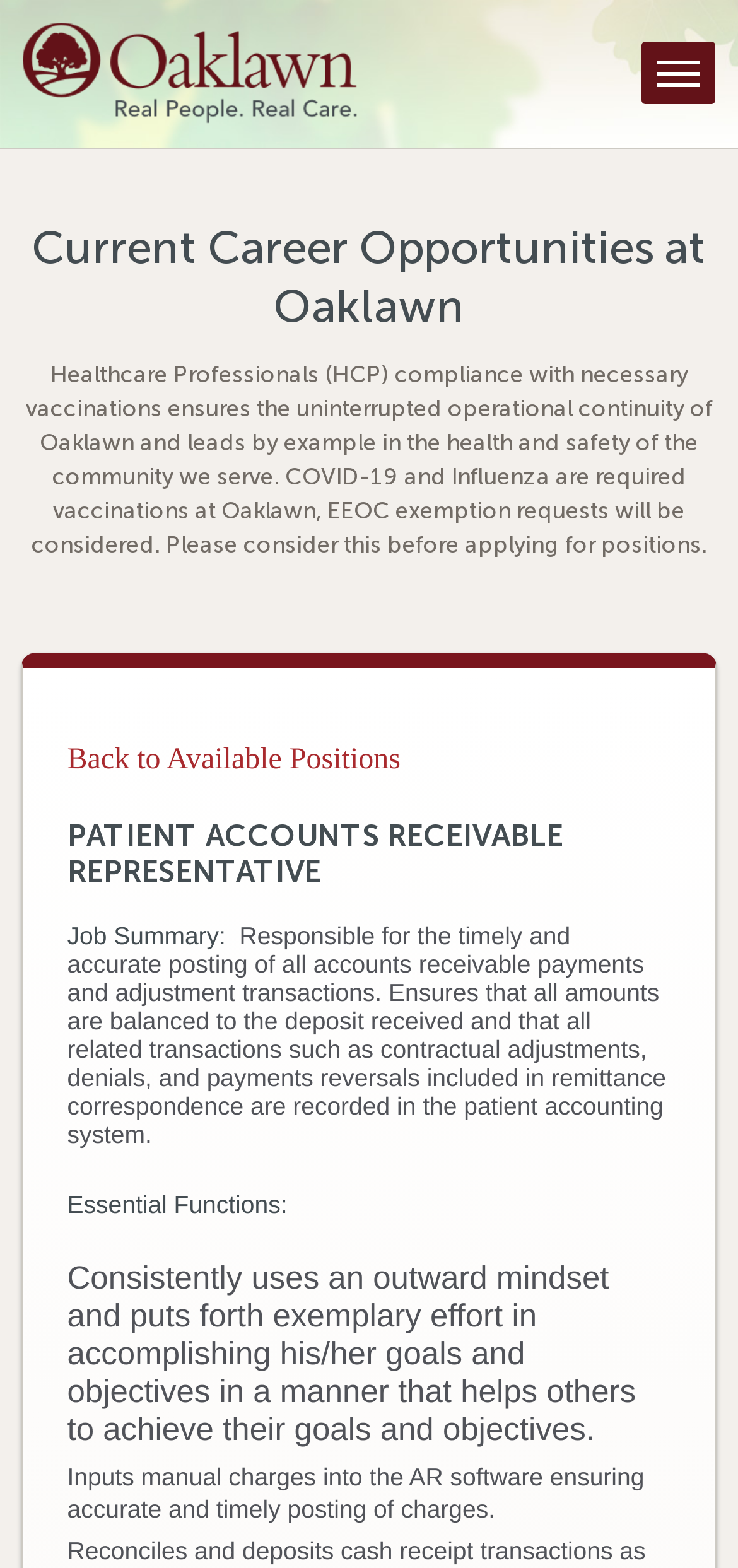Please find the bounding box coordinates of the element that must be clicked to perform the given instruction: "Go back to Available Positions". The coordinates should be four float numbers from 0 to 1, i.e., [left, top, right, bottom].

[0.091, 0.475, 0.543, 0.495]